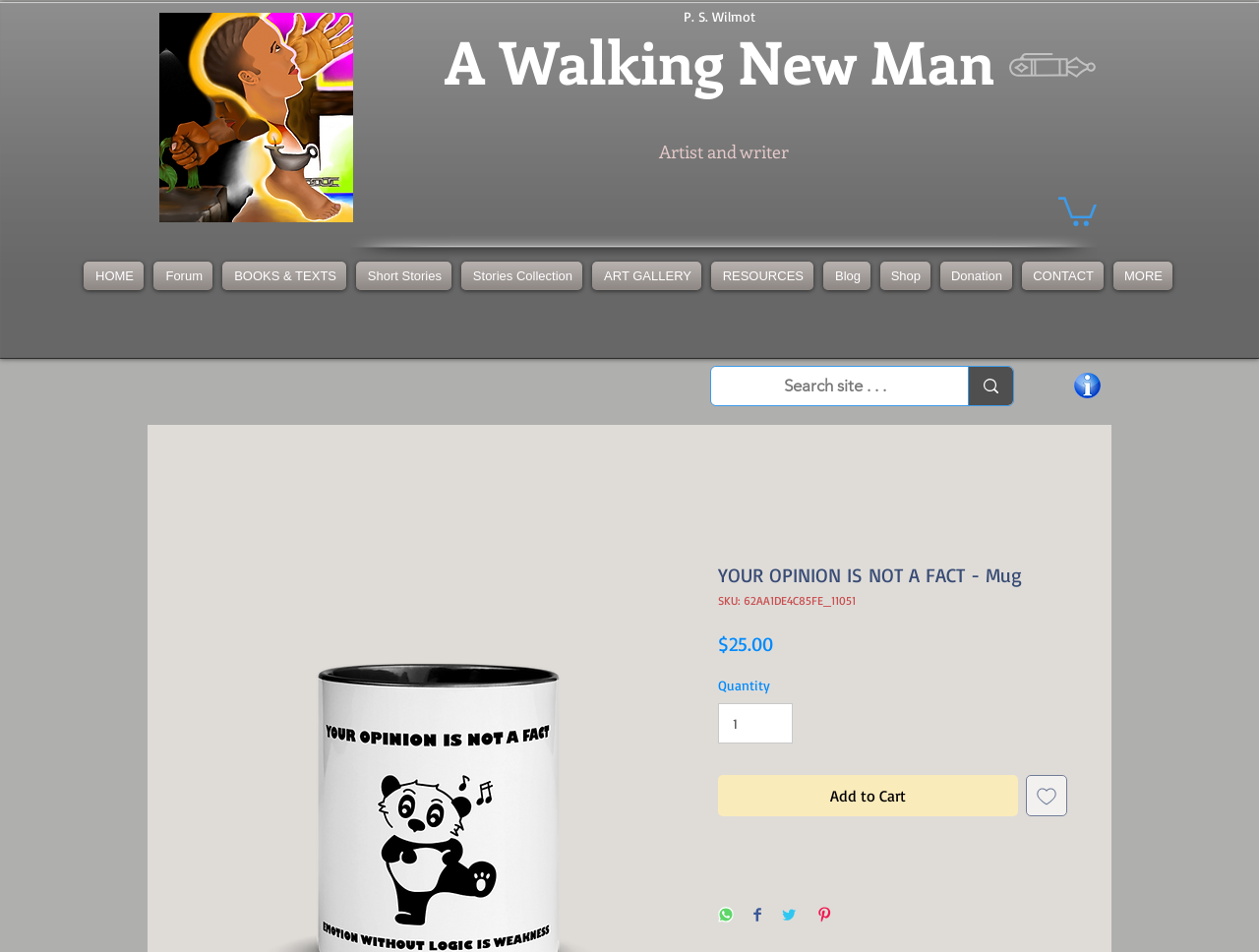Identify and provide the main heading of the webpage.

A Walking New Man